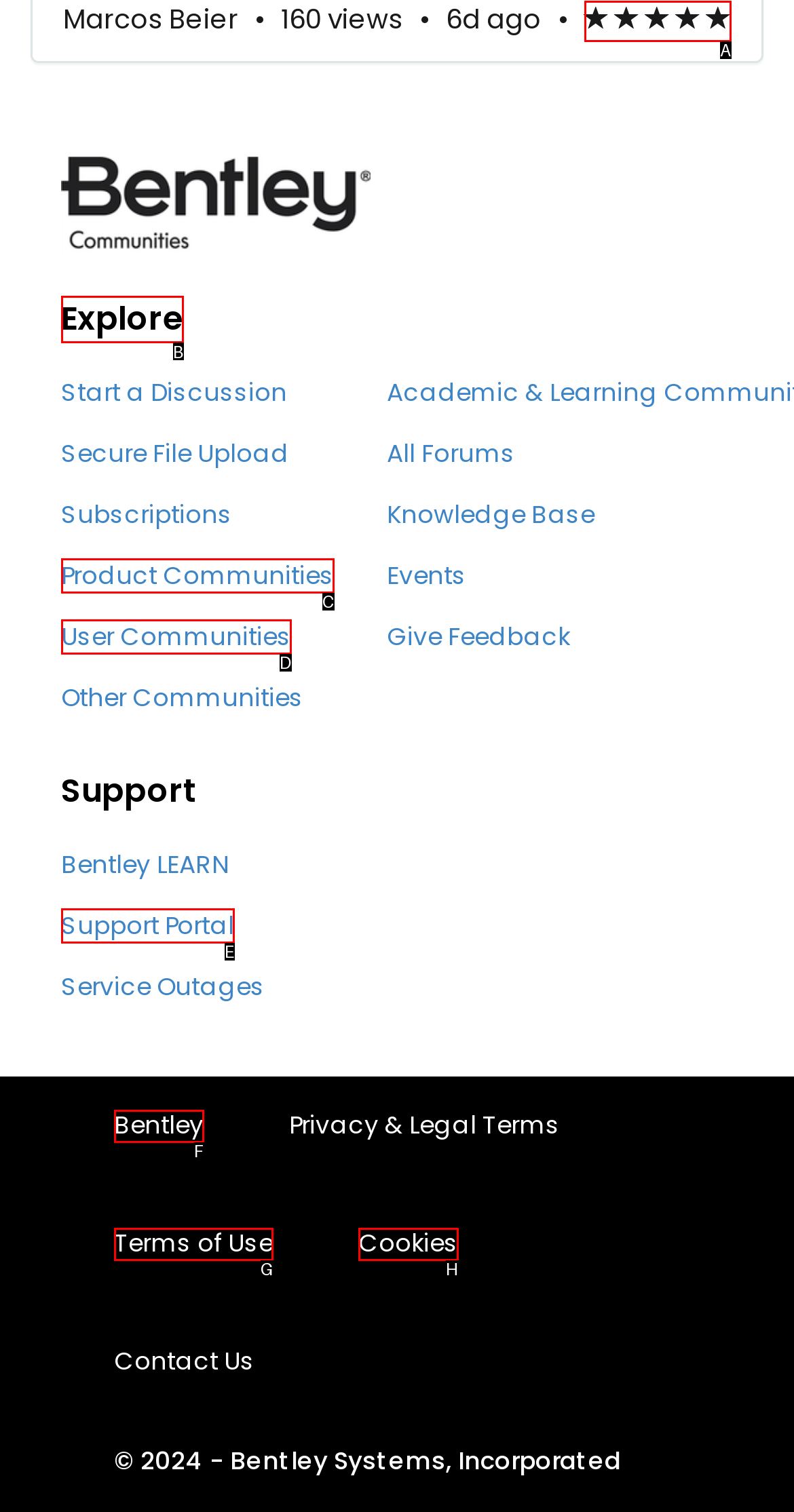Show which HTML element I need to click to perform this task: Click on Explore Answer with the letter of the correct choice.

B